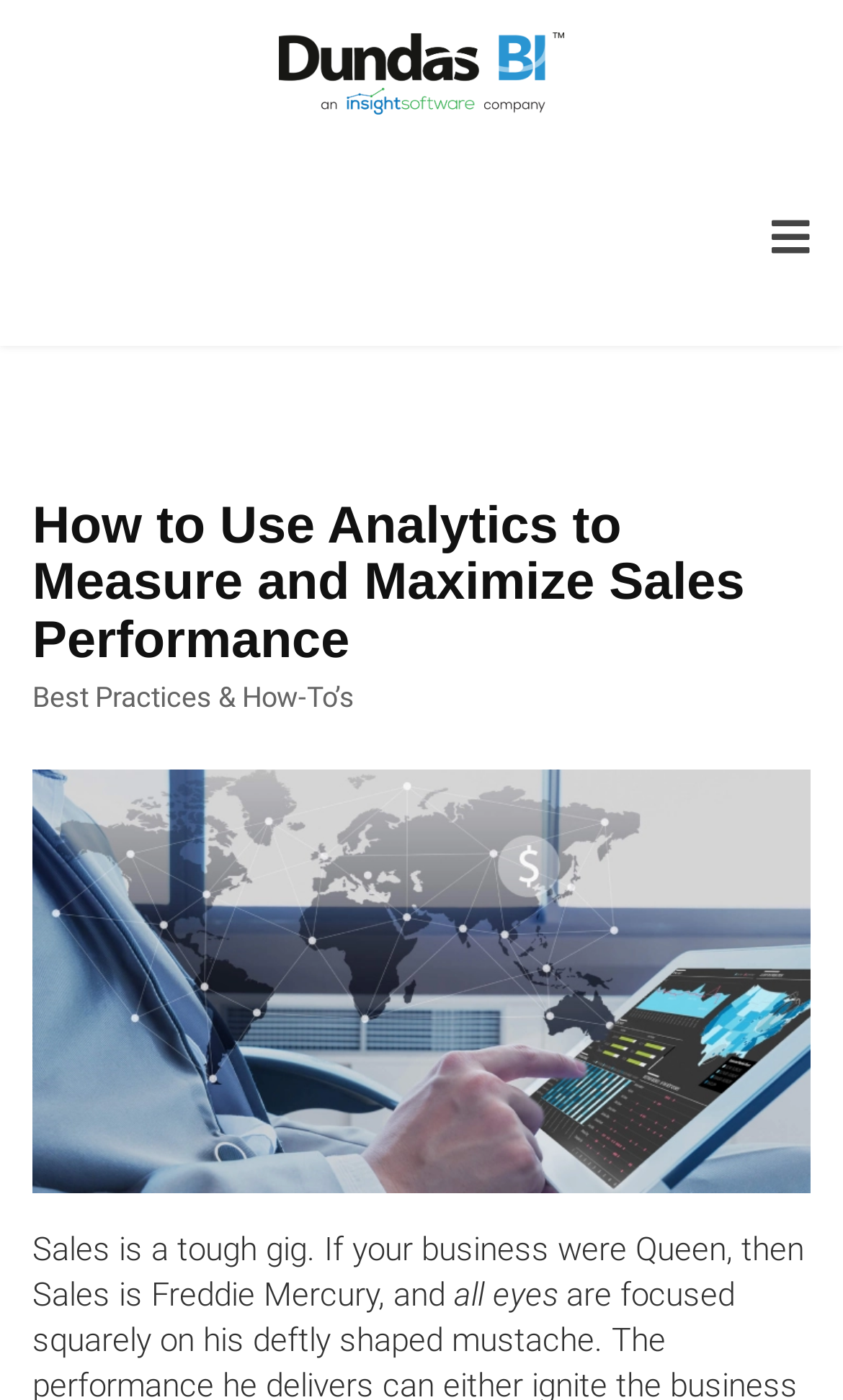Please provide a one-word or phrase answer to the question: 
What is the company logo displayed on the webpage?

Dundas Data Visualization